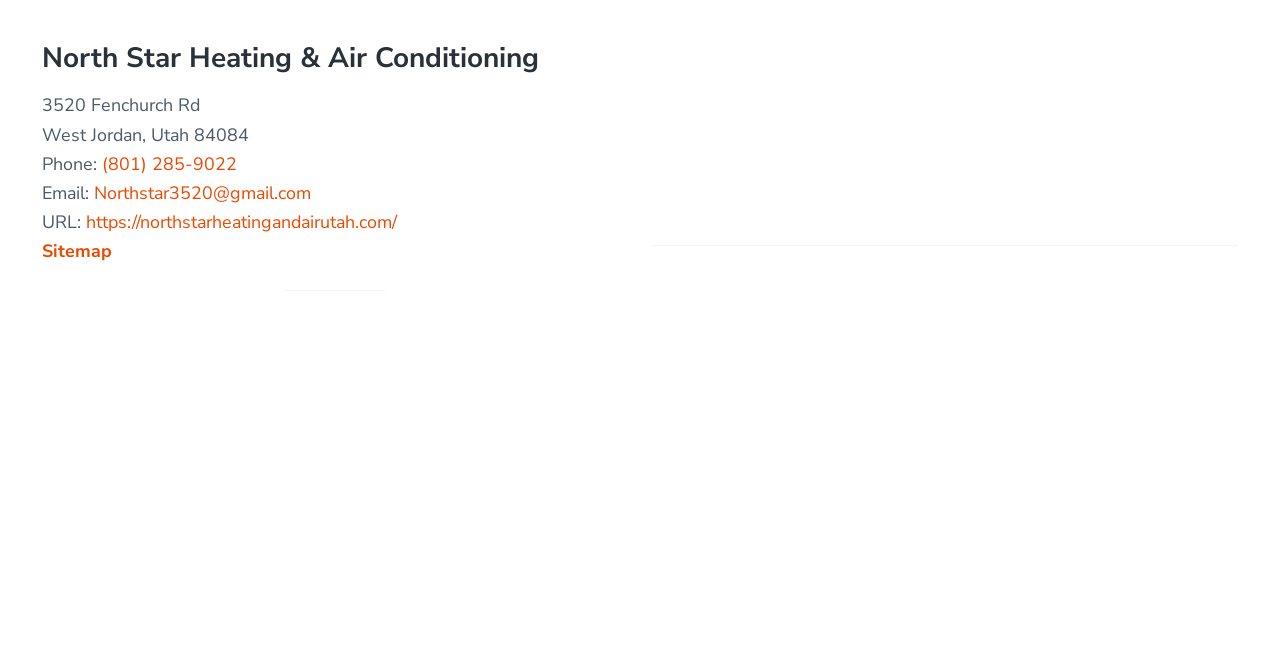What is the URL of the company website?
Answer the question with detailed information derived from the image.

The URL of the company website is obtained from the link element next to the 'URL:' label, which reads 'https://northstarheatingandairutah.com/'.